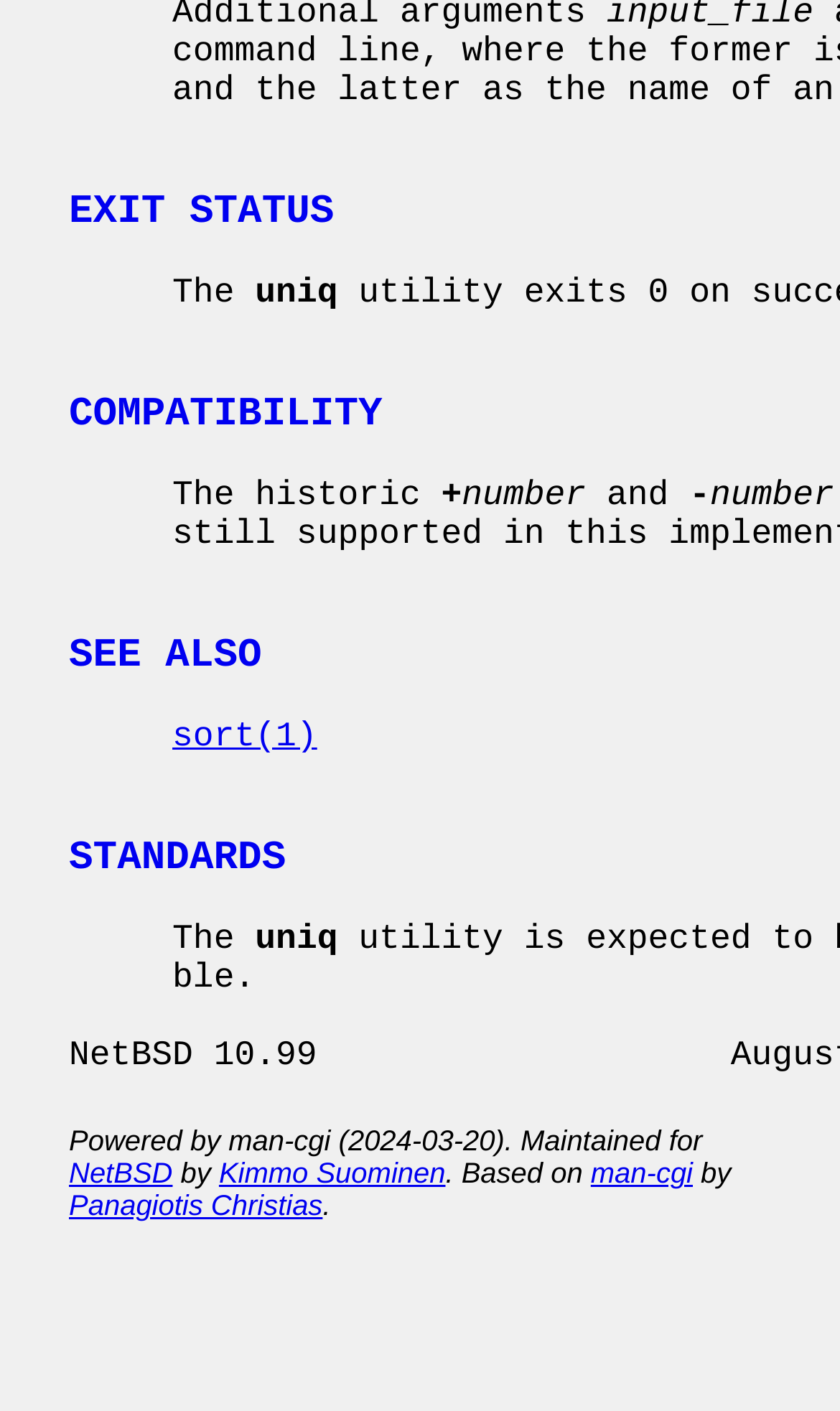Please find the bounding box coordinates of the element's region to be clicked to carry out this instruction: "go to SEE ALSO".

[0.082, 0.448, 0.312, 0.481]